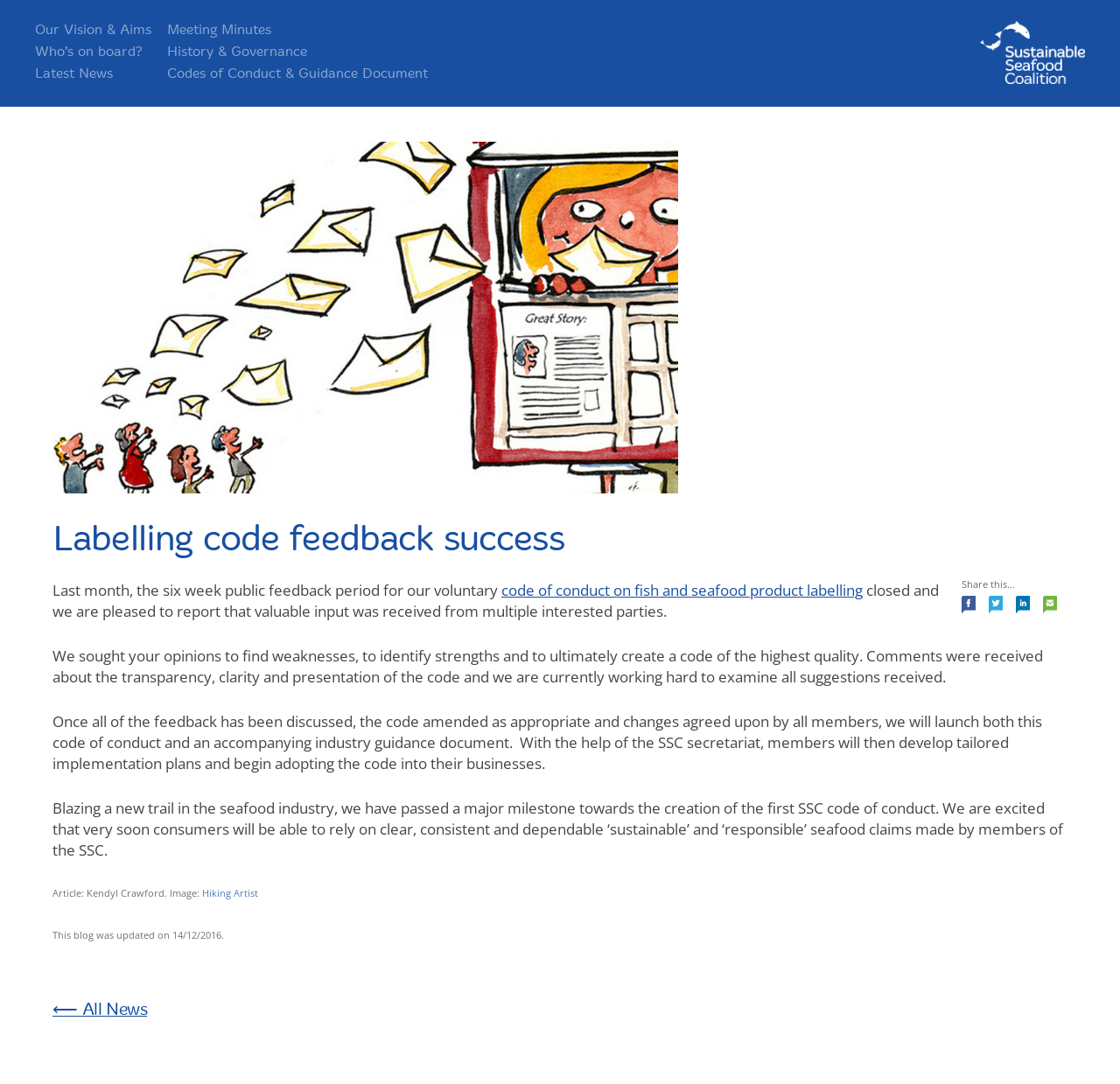What is the current status of the code of conduct?
Please craft a detailed and exhaustive response to the question.

The webpage states that the feedback received is being examined, and the code is being amended accordingly, which implies that the code is currently under revision.